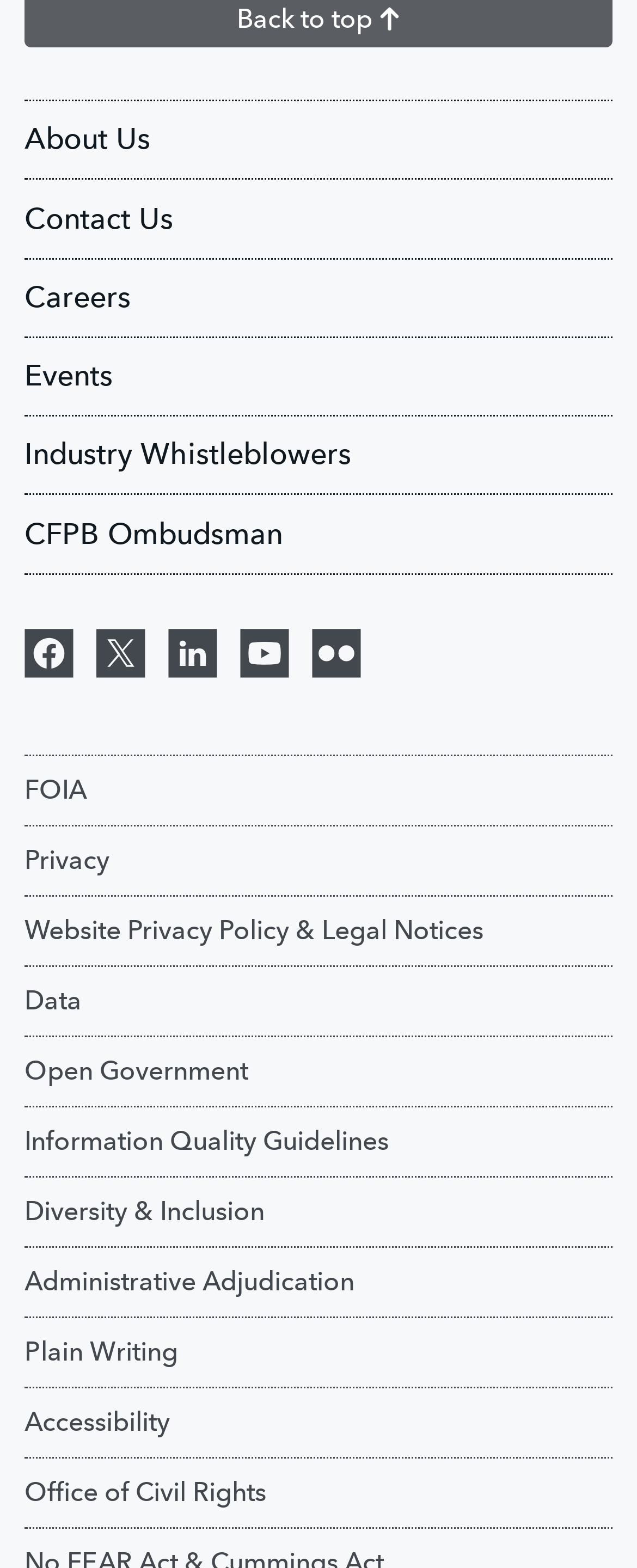Please determine the bounding box of the UI element that matches this description: Administrative Adjudication. The coordinates should be given as (top-left x, top-left y, bottom-right x, bottom-right y), with all values between 0 and 1.

[0.038, 0.796, 0.962, 0.841]